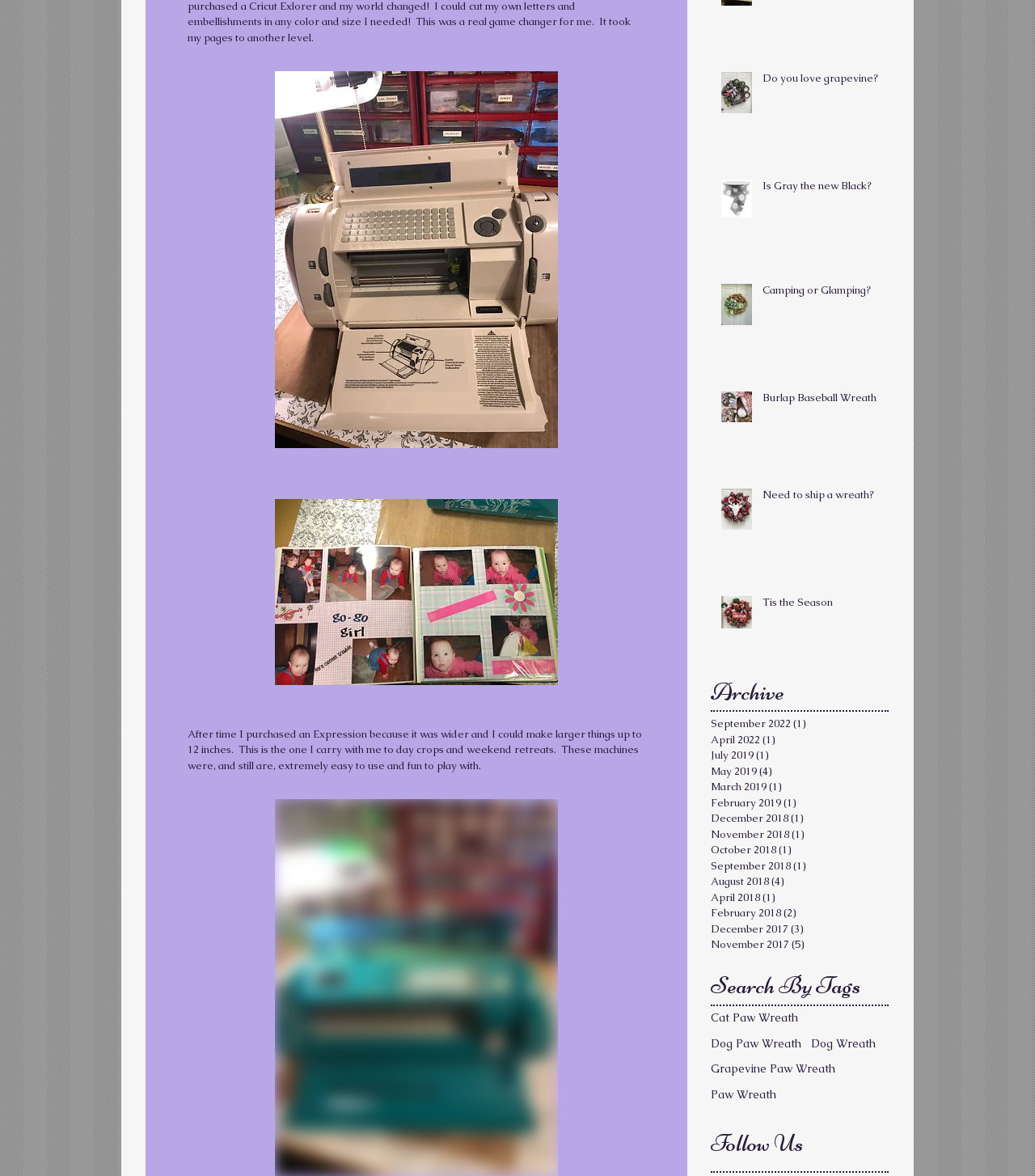What is the topic of the article?
Provide a detailed answer to the question using information from the image.

Based on the content of the webpage, it appears to be about wreath making, as there are multiple references to grapevine, burlap, and other materials used in wreath making, as well as links to specific wreath-related topics.